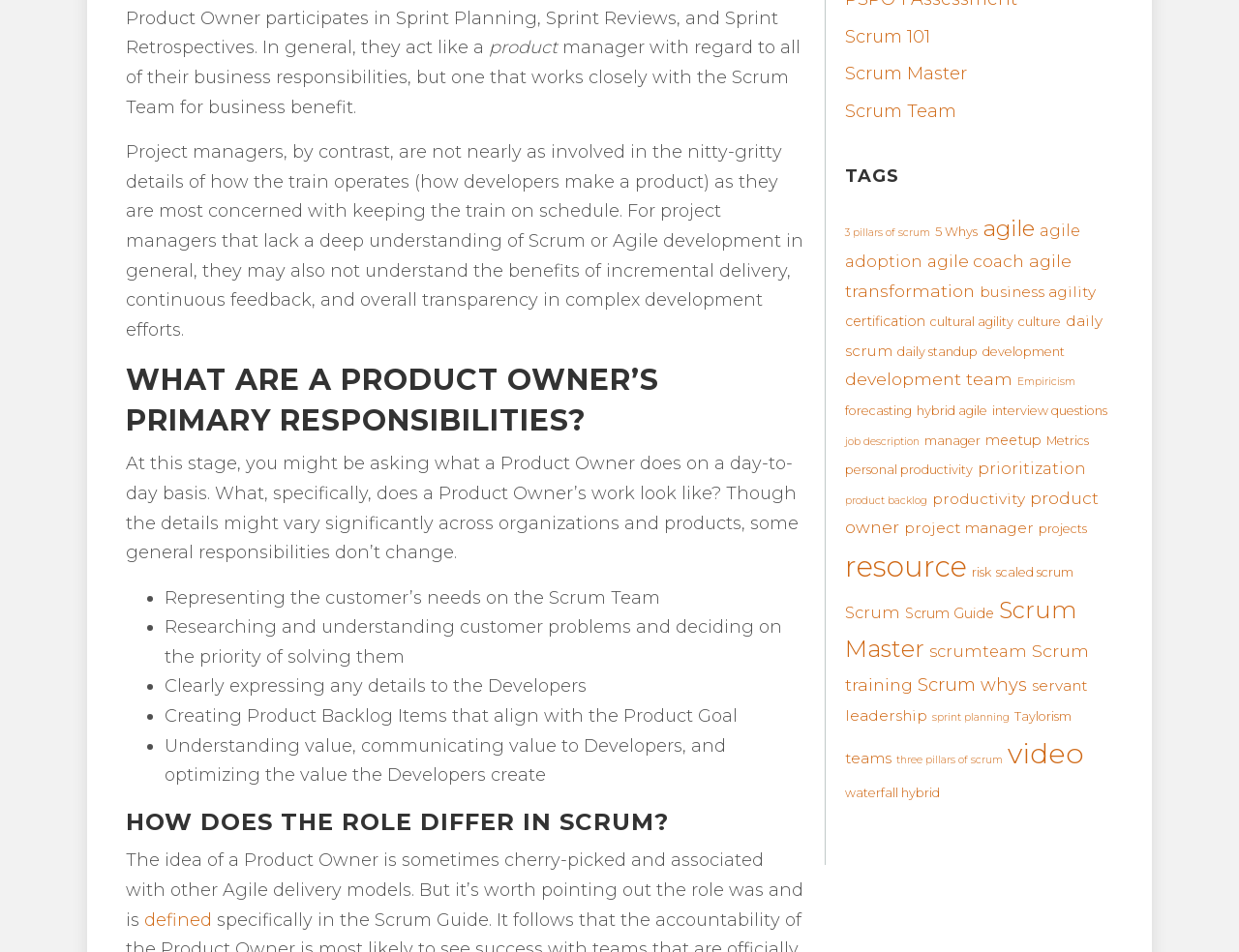Based on the element description "scaled scrum", predict the bounding box coordinates of the UI element.

[0.804, 0.594, 0.866, 0.609]